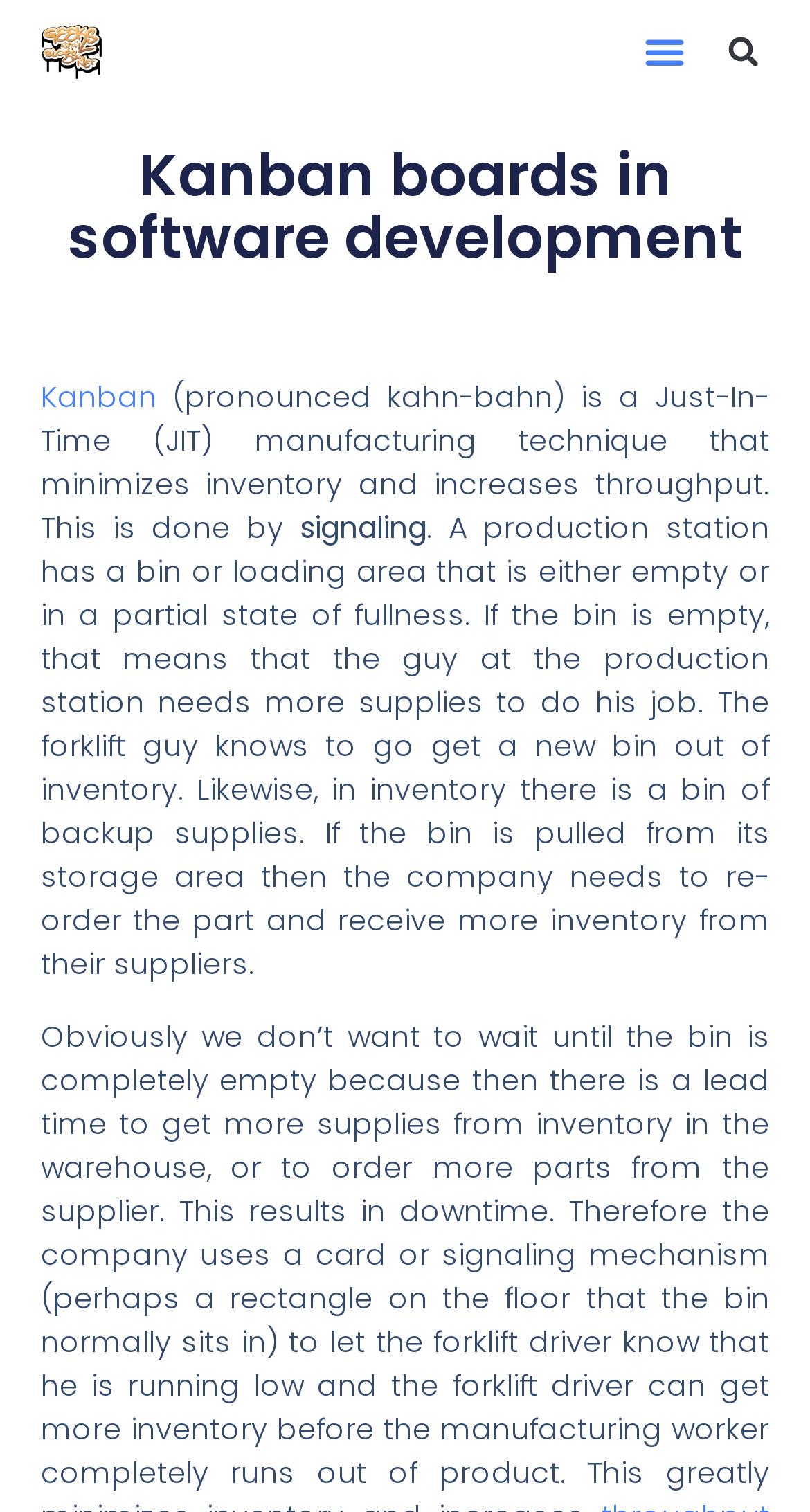What happens when a bin is pulled from its storage area?
Answer the question based on the image using a single word or a brief phrase.

Company re-orders part